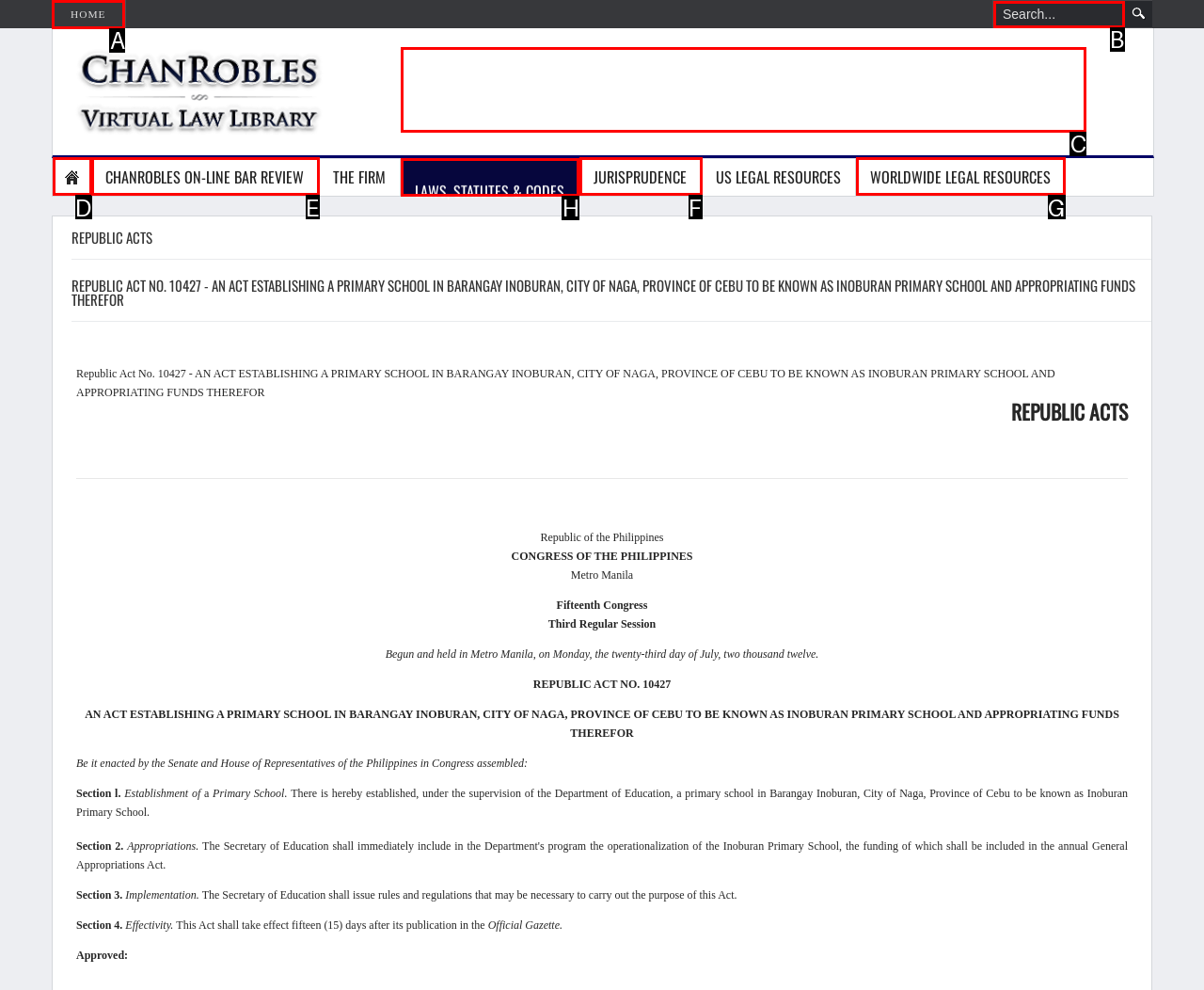Please identify the correct UI element to click for the task: Click the 'LAWS, STATUTES & CODES' link Respond with the letter of the appropriate option.

H